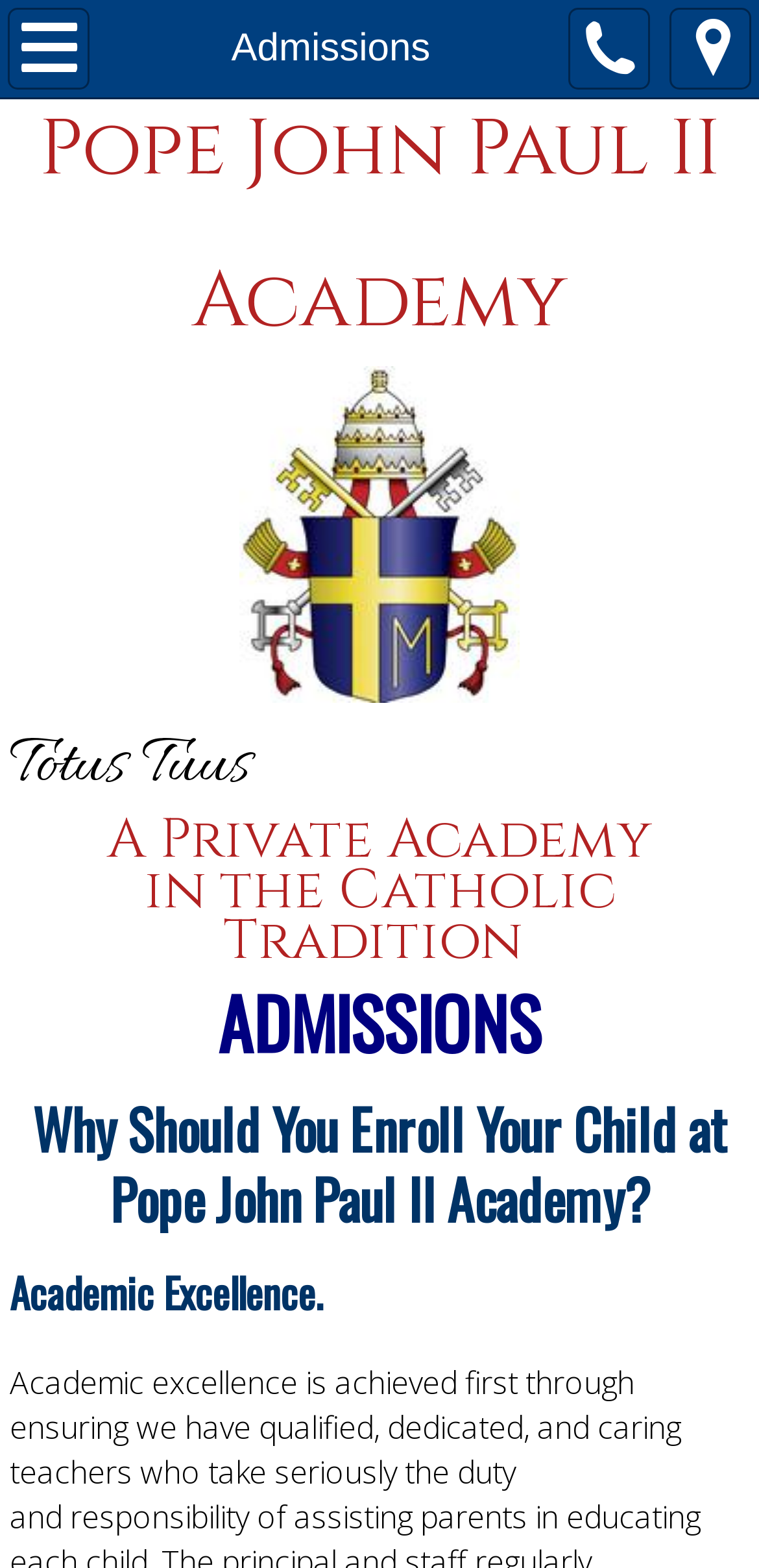What is the text above the image?
Look at the image and answer with only one word or phrase.

Totus Tuus